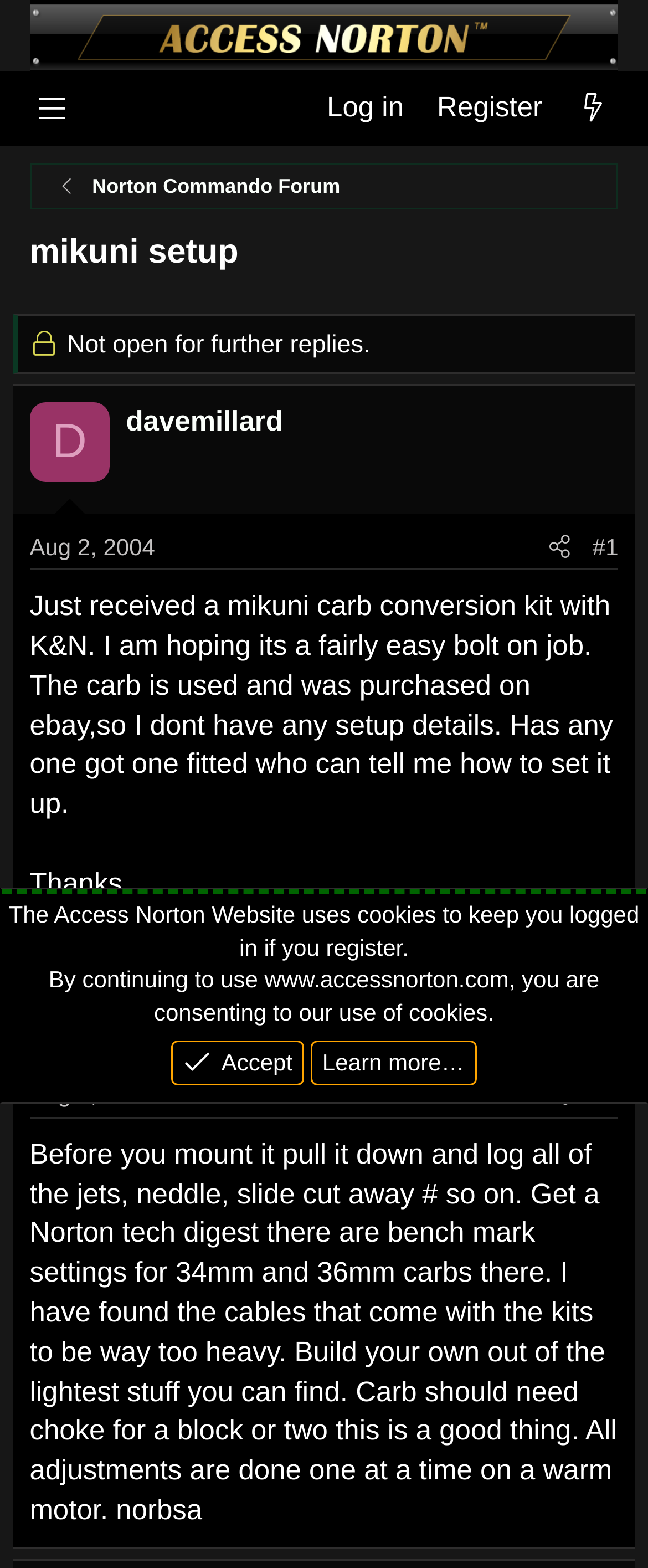What is the purpose of the Norton tech digest?
Using the visual information, respond with a single word or phrase.

Benchmark settings